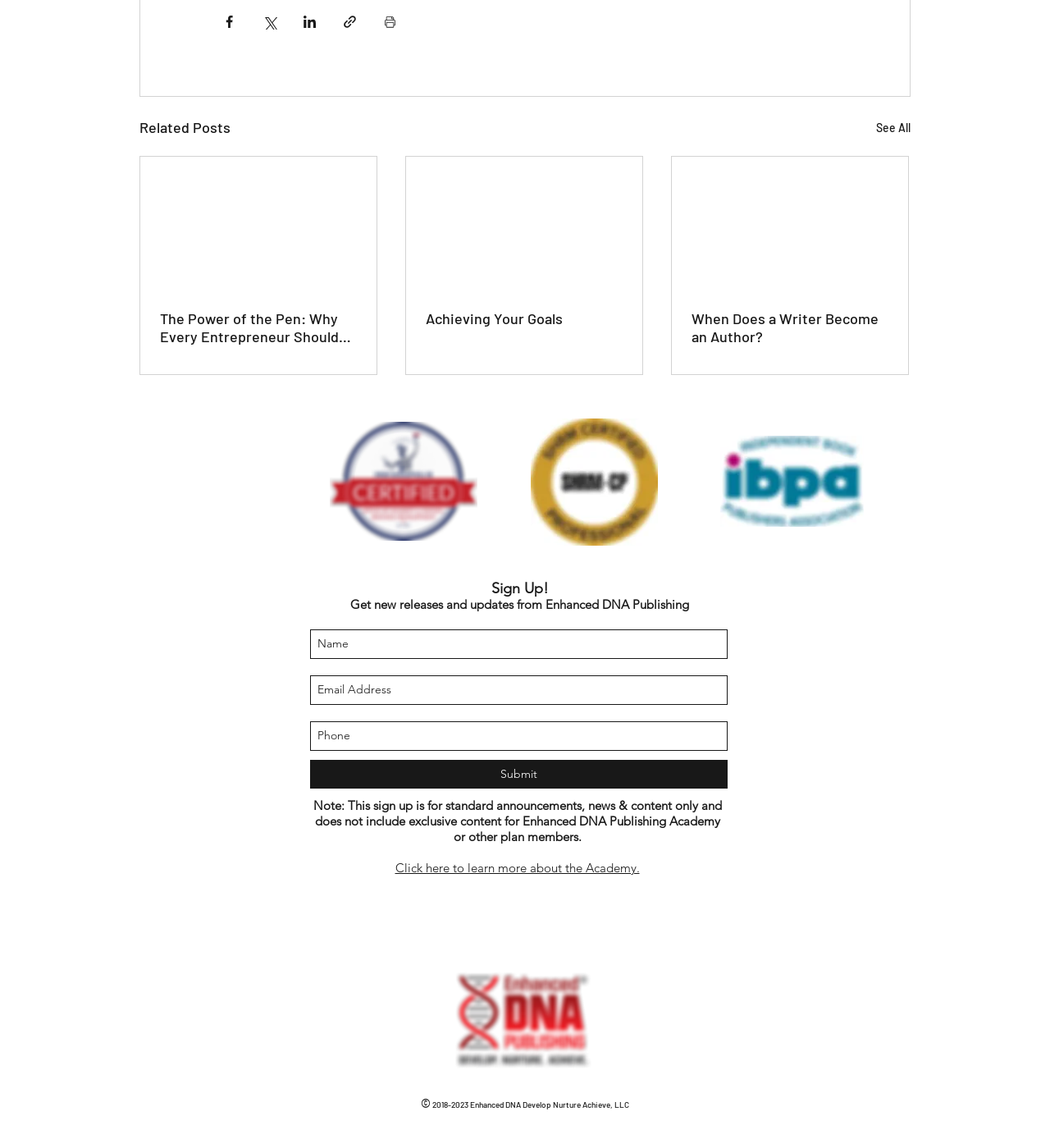Please predict the bounding box coordinates of the element's region where a click is necessary to complete the following instruction: "Share via Facebook". The coordinates should be represented by four float numbers between 0 and 1, i.e., [left, top, right, bottom].

[0.211, 0.012, 0.226, 0.026]